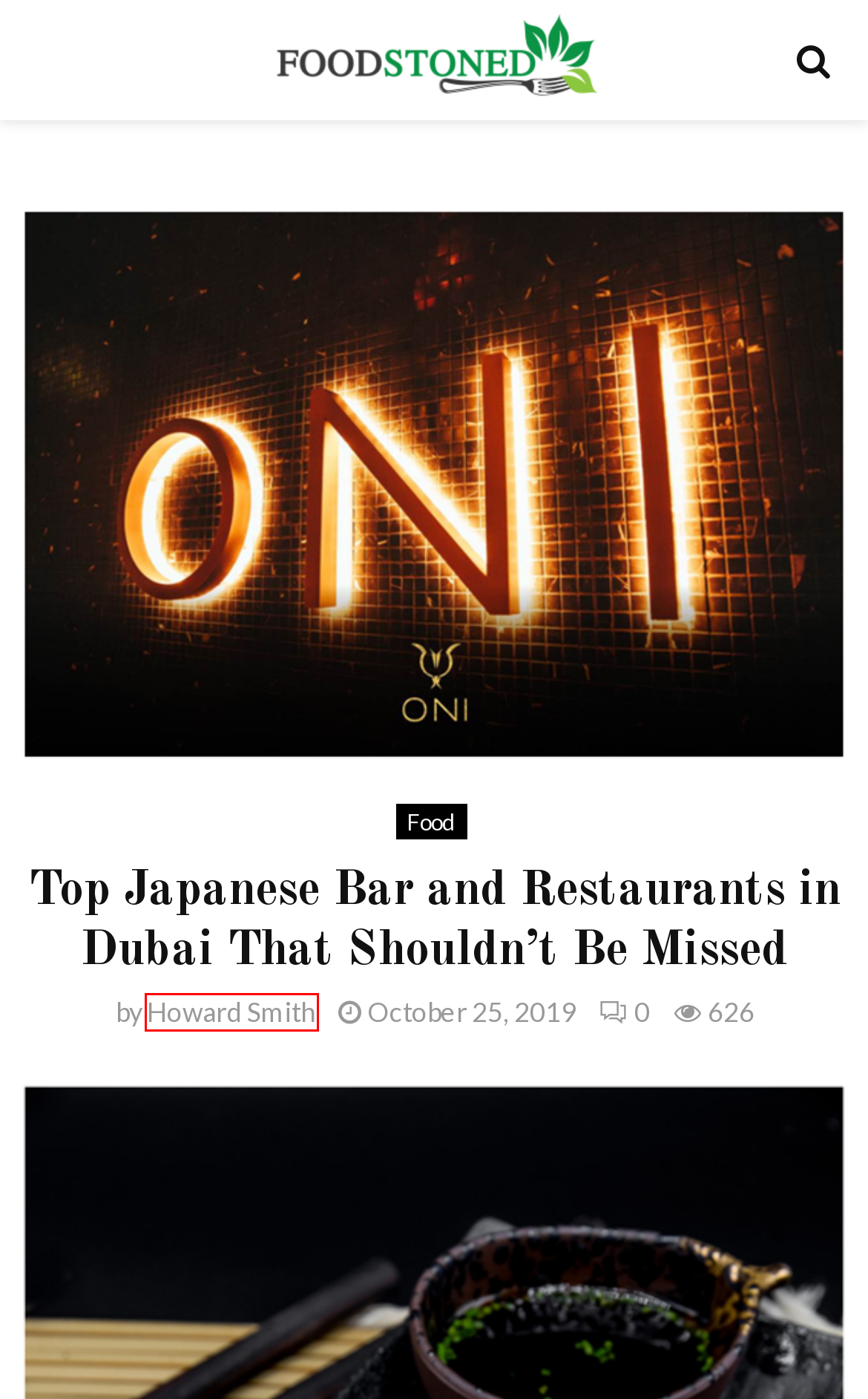View the screenshot of the webpage containing a red bounding box around a UI element. Select the most fitting webpage description for the new page shown after the element in the red bounding box is clicked. Here are the candidates:
A. Contact Us - Food stoned
B. Coffee Archives - Food stoned
C. Howard Smith, Author at Food stoned
D. The key stages of child growth and development
E. Desserts Archives - Food stoned
F. Coocking Archives - Food stoned
G. Sunflower Oil that is Benefits for the Everyday Consumer
H. Are CBD + THC Infused Drinks a Better Alternative to Traditional Cocktails?

C